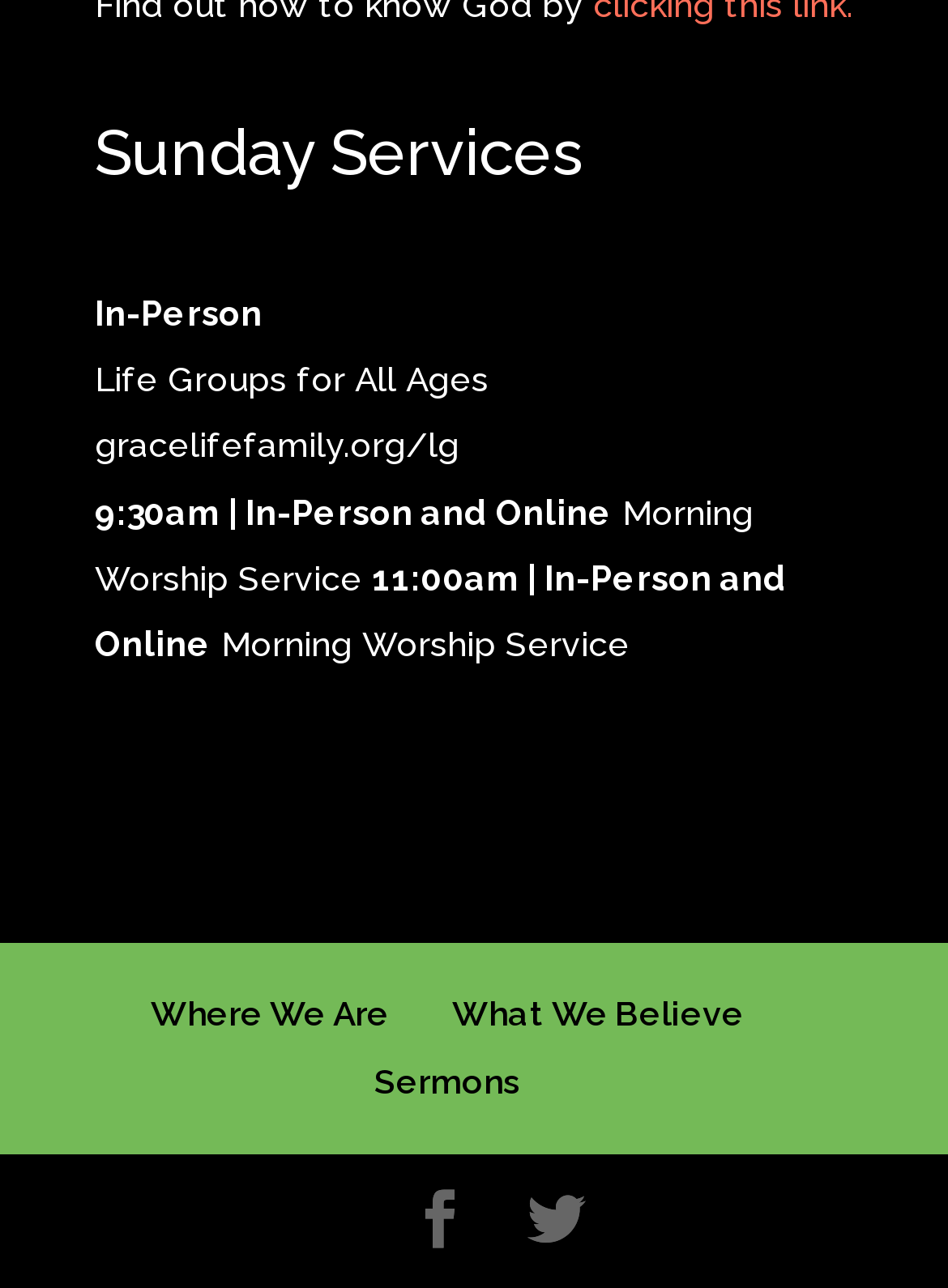Determine the bounding box for the UI element that matches this description: "Where We Are".

[0.159, 0.772, 0.41, 0.802]